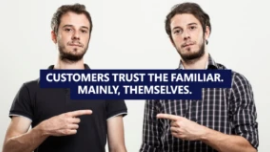What is the tone of the men's expressions in the image?
Use the screenshot to answer the question with a single word or phrase.

Confident